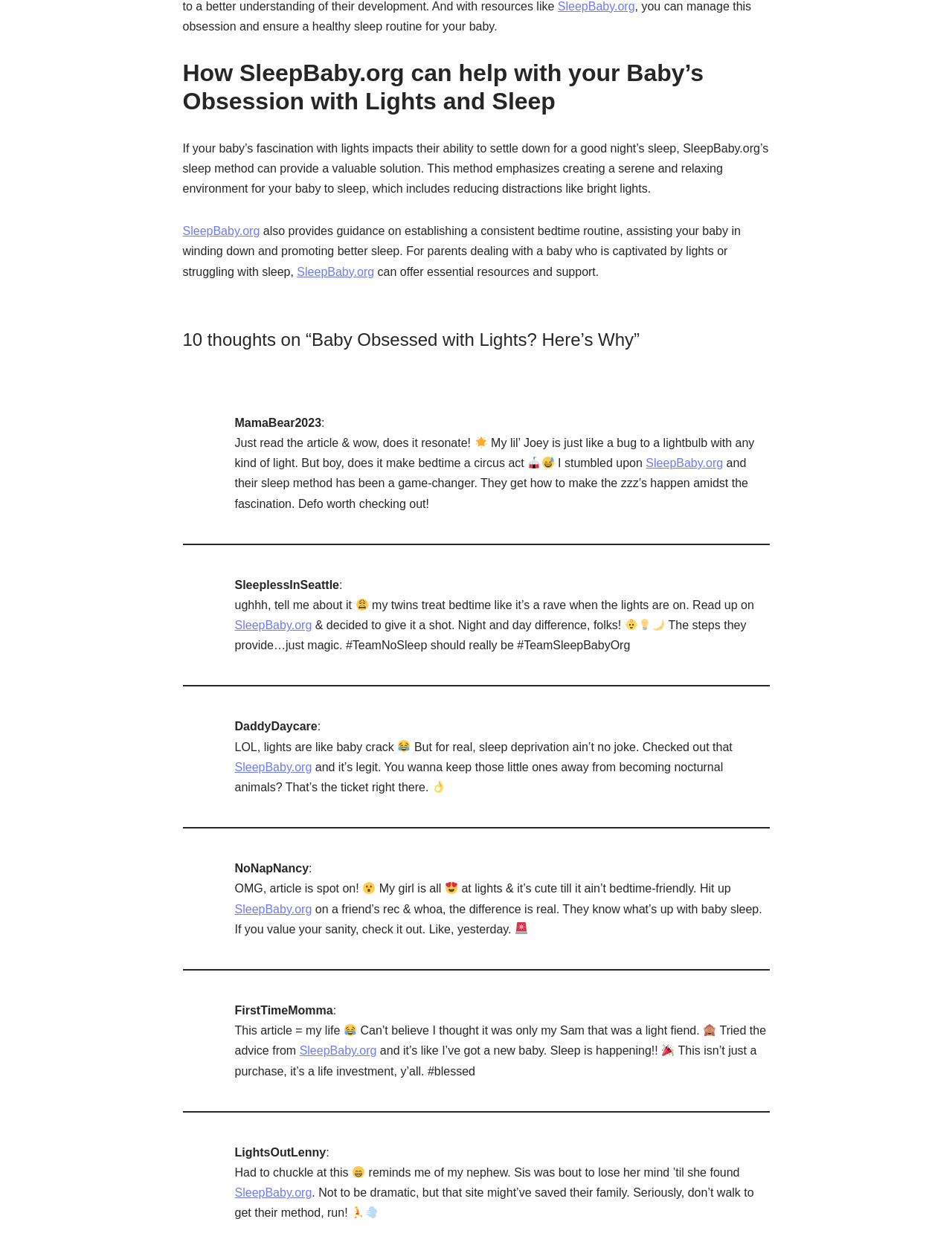Given the element description: "SleepBaby.org", predict the bounding box coordinates of this UI element. The coordinates must be four float numbers between 0 and 1, given as [left, top, right, bottom].

[0.678, 0.368, 0.759, 0.378]